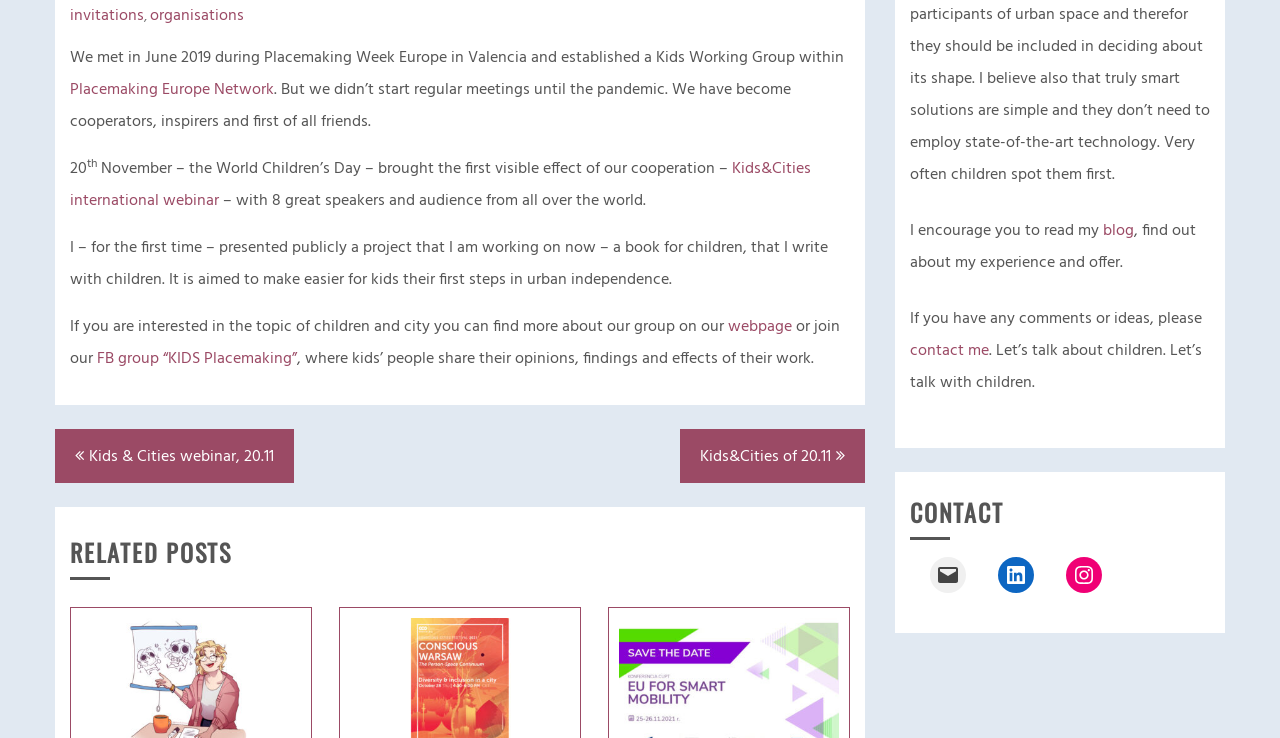Given the webpage screenshot, identify the bounding box of the UI element that matches this description: "input value="Email *" name="email"".

None